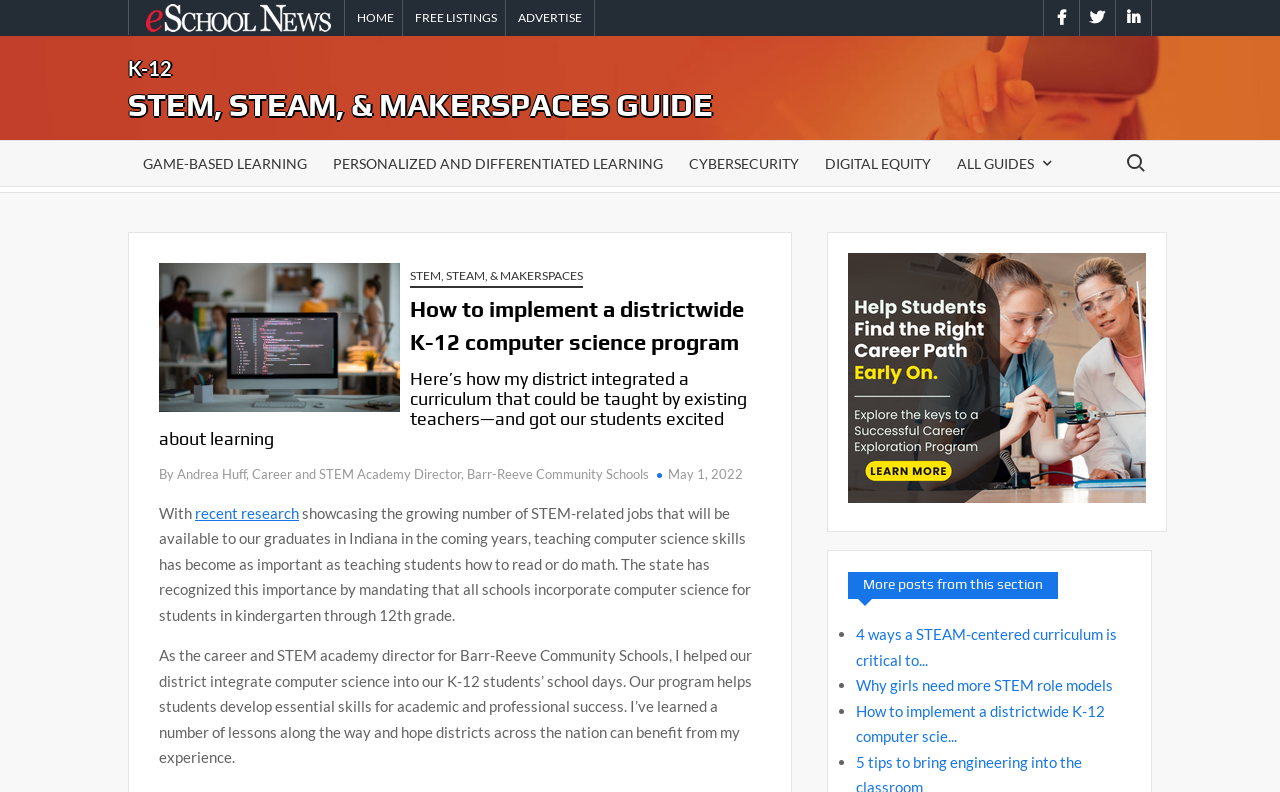Please specify the bounding box coordinates for the clickable region that will help you carry out the instruction: "Search for something".

[0.873, 0.184, 0.9, 0.227]